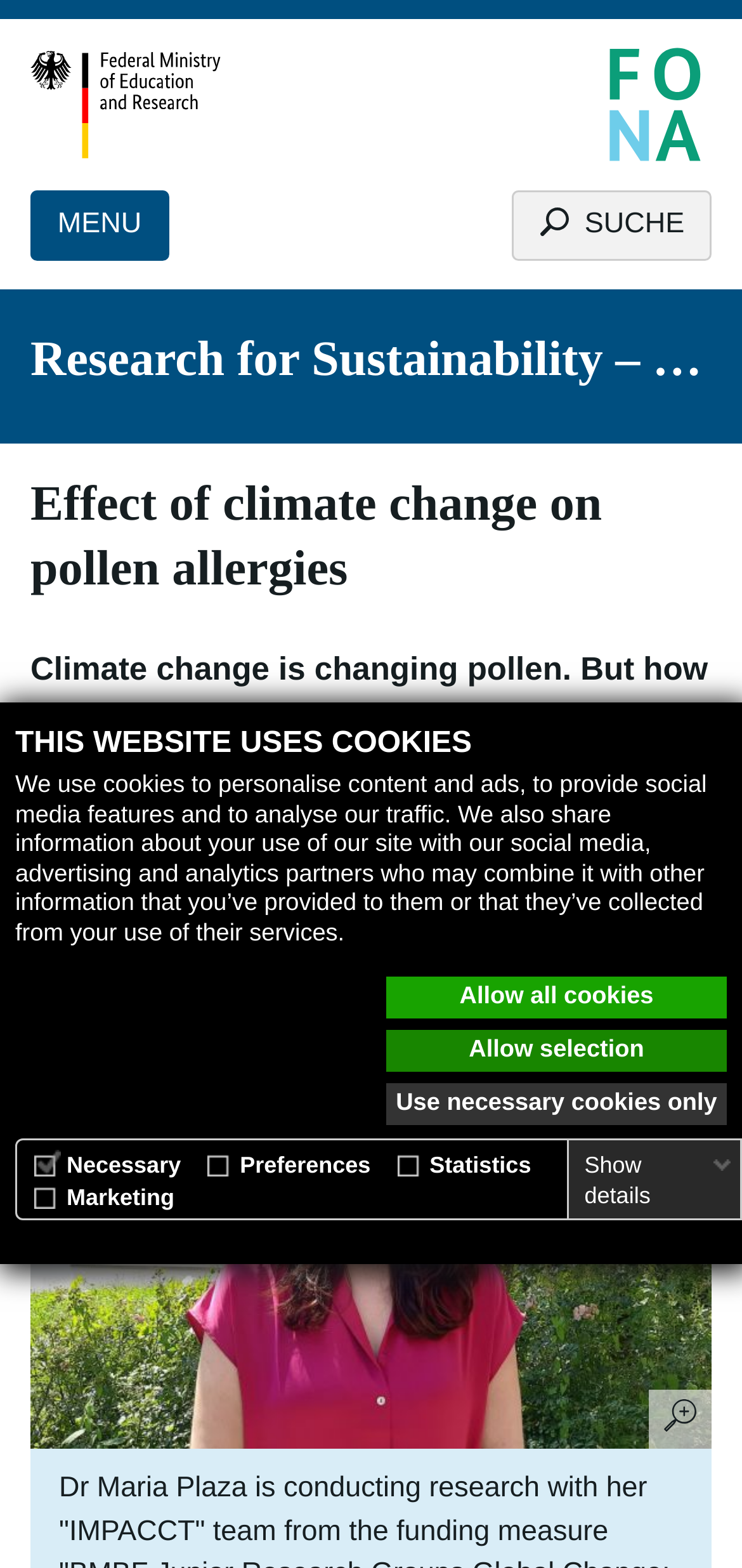Describe all the significant parts and information present on the webpage.

The webpage is about FONA, the BMBF platform for research for Sustainability. At the top of the page, there is a logo of the Federal Ministry of Education and Research, followed by a link to "Research for Sustainable Development (FONA)". Below this, there are two buttons, "MENU" and "SUCHE", which are likely navigation and search buttons.

On the left side of the page, there are several links to navigate to different parts of the page, including "To the main navigation", "To the search form", "To the content", "To the sidebar", "To the top", and "To the bottom".

The main content of the page is a dialog box that informs users about the website's use of cookies. The dialog box has a heading "THIS WEBSITE USES COOKIES" and a paragraph of text explaining the use of cookies. Below this, there are three links to manage cookie settings: "Allow all cookies", "Allow selection", and "Use necessary cookies only". 

Underneath the dialog box, there is a table with four columns labeled "Necessary", "Preferences", "Statistics", and "Marketing". Each column has a checkbox and a brief description of the type of cookies. There is also a "Show details" link at the bottom of the table.

Further down the page, there is a heading "Effect of climate change on pollen allergies" followed by a paragraph of text about Dr. Maria Plaza's research on pollen and climate change. There is also an image and a link to learn more about her research.

Overall, the webpage appears to be a research platform focused on sustainability, with a prominent notice about cookie usage and a featured research project on climate change and pollen allergies.